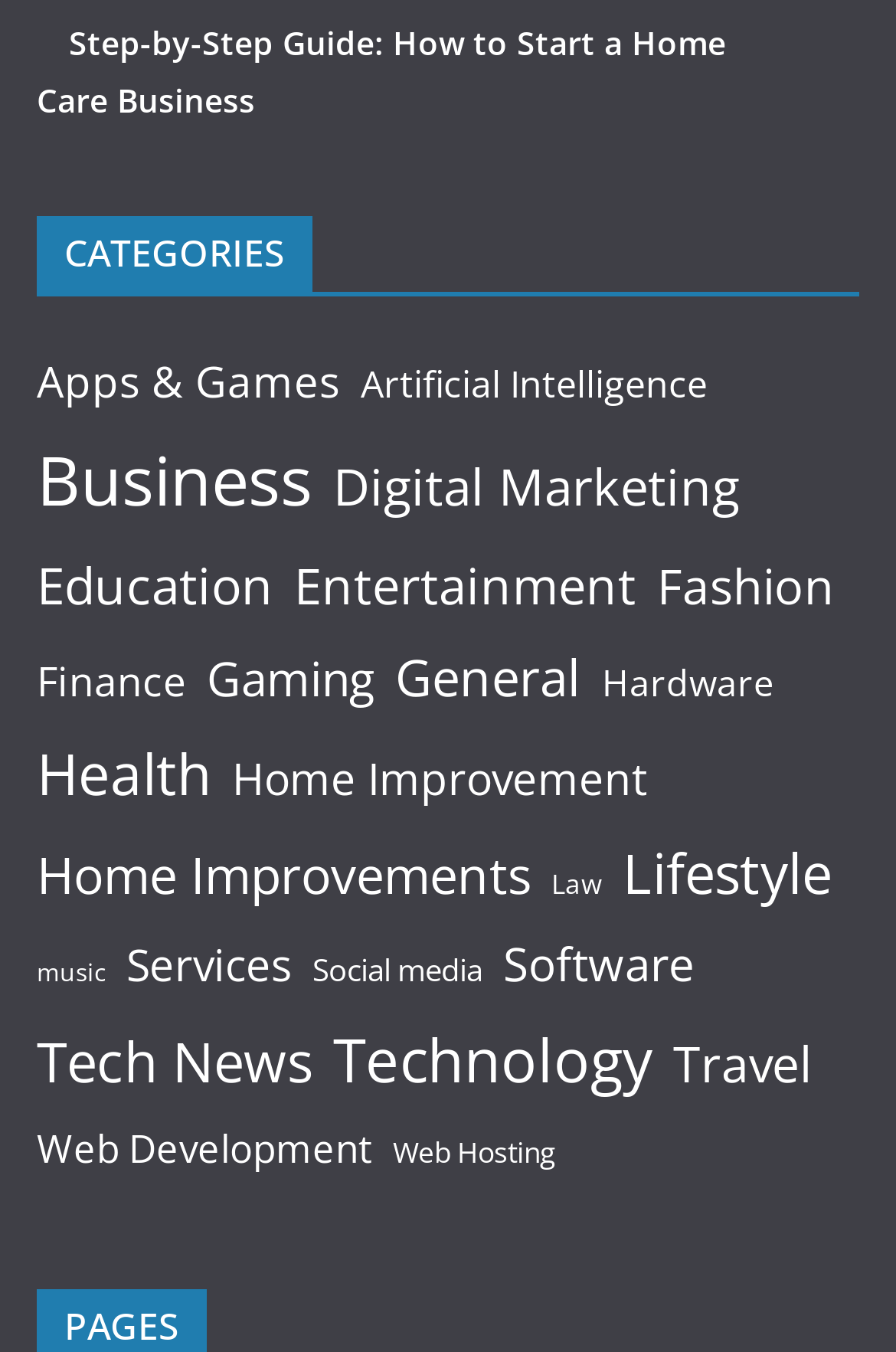Find the bounding box coordinates for the element described here: "Apps & Games".

[0.041, 0.253, 0.379, 0.31]